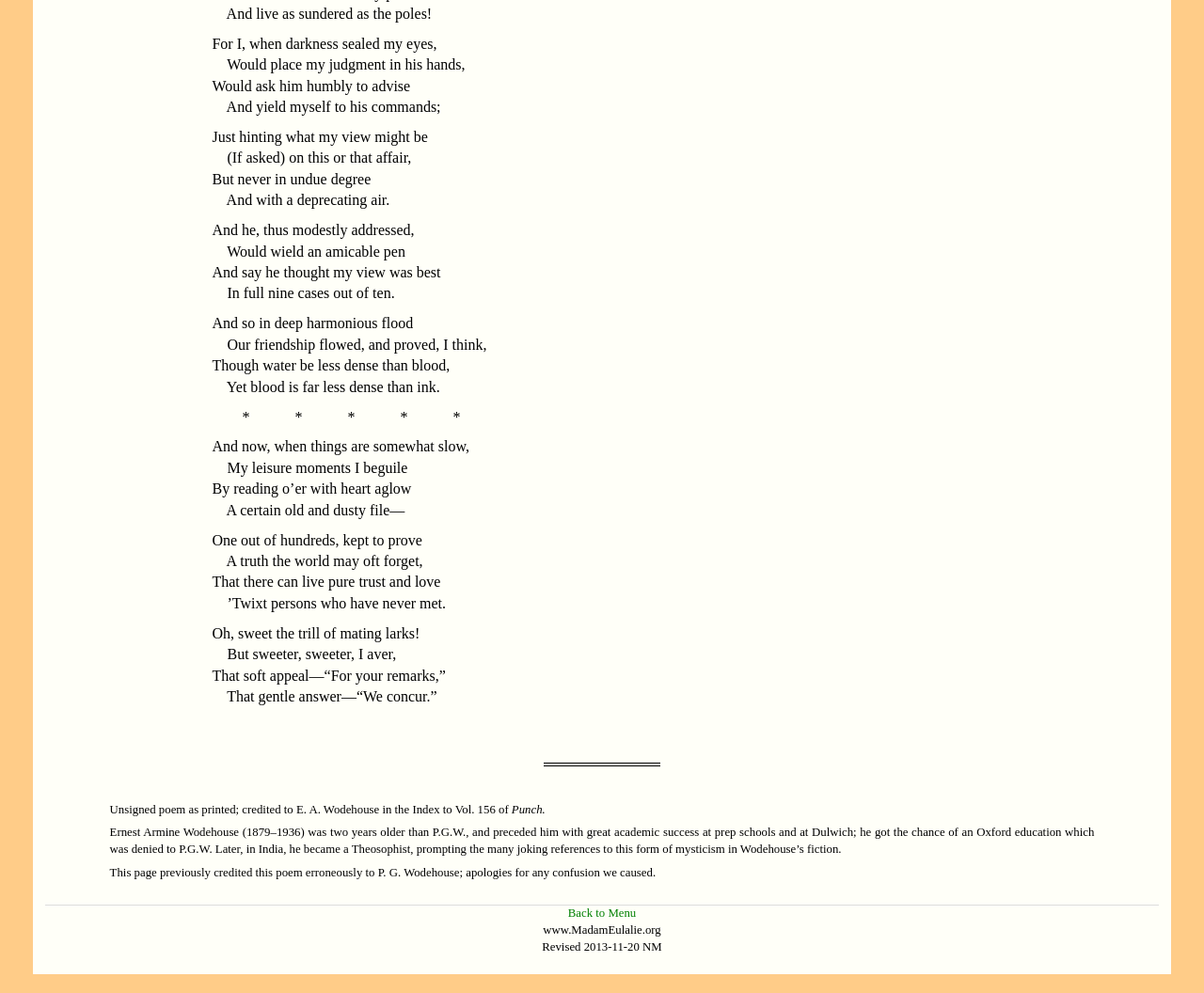Based on the element description "Back to Menu", predict the bounding box coordinates of the UI element.

[0.472, 0.913, 0.528, 0.926]